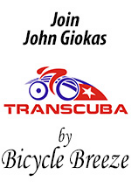Who is leading the cycling event?
Give a one-word or short phrase answer based on the image.

John Giokas